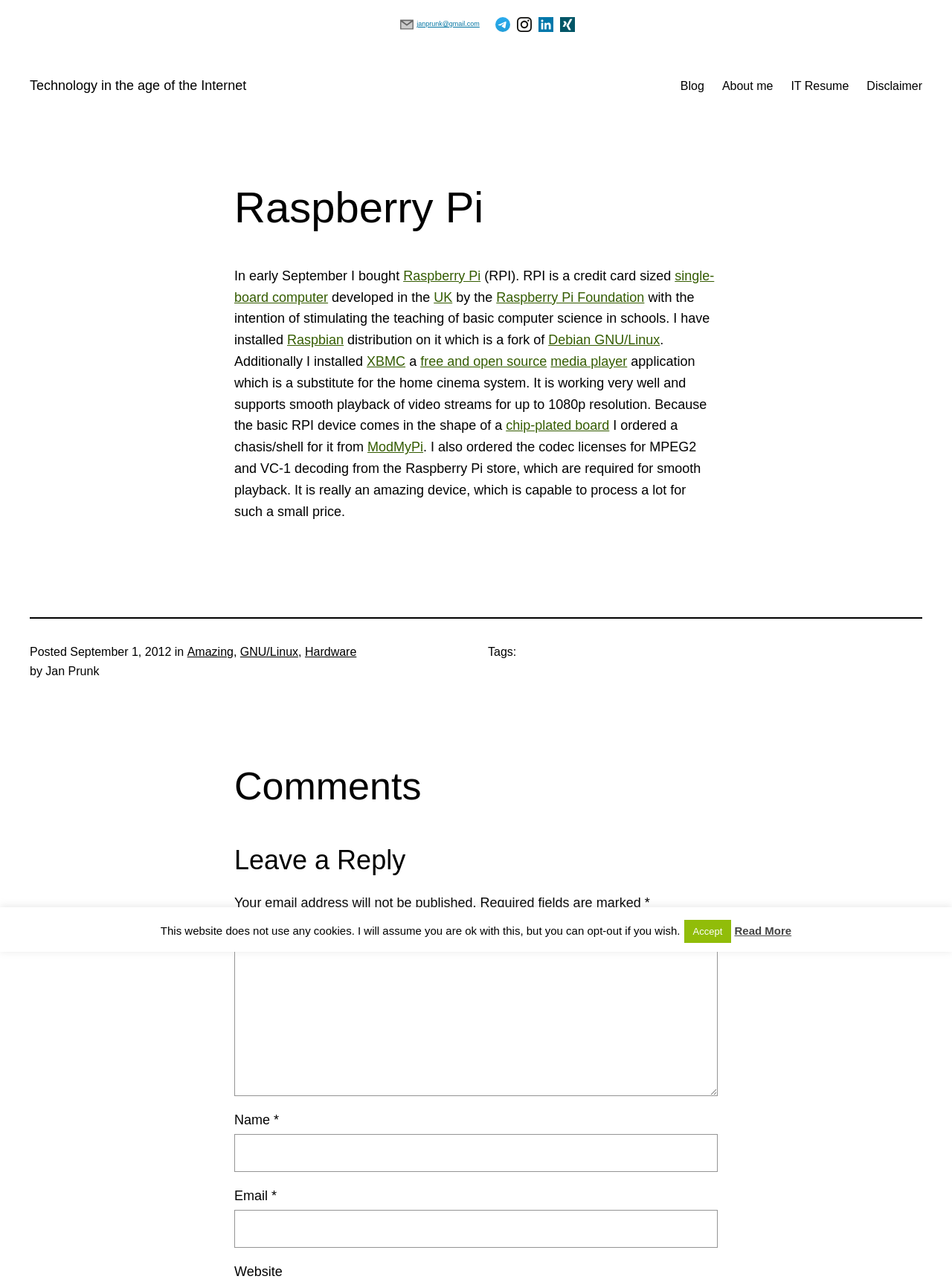What is the author's name?
Answer the question with a single word or phrase by looking at the picture.

Jan Prunk